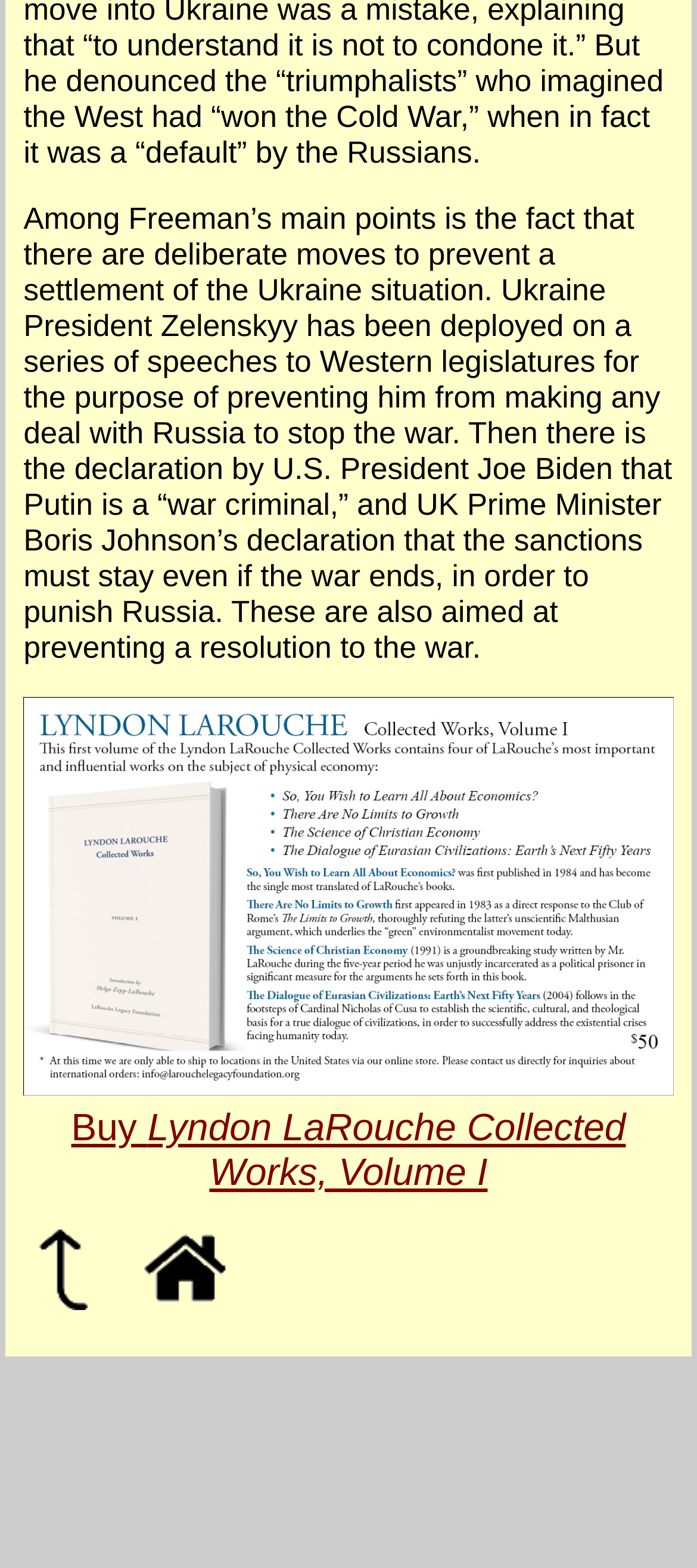Examine the image and give a thorough answer to the following question:
What is the link 'Buy Lyndon LaRouche Collected Works, Volume I' for?

The link element with ID 485 has the text 'Buy Lyndon LaRouche Collected Works, Volume I', indicating that it is a link for buying a book titled 'Lyndon LaRouche Collected Works, Volume I'.